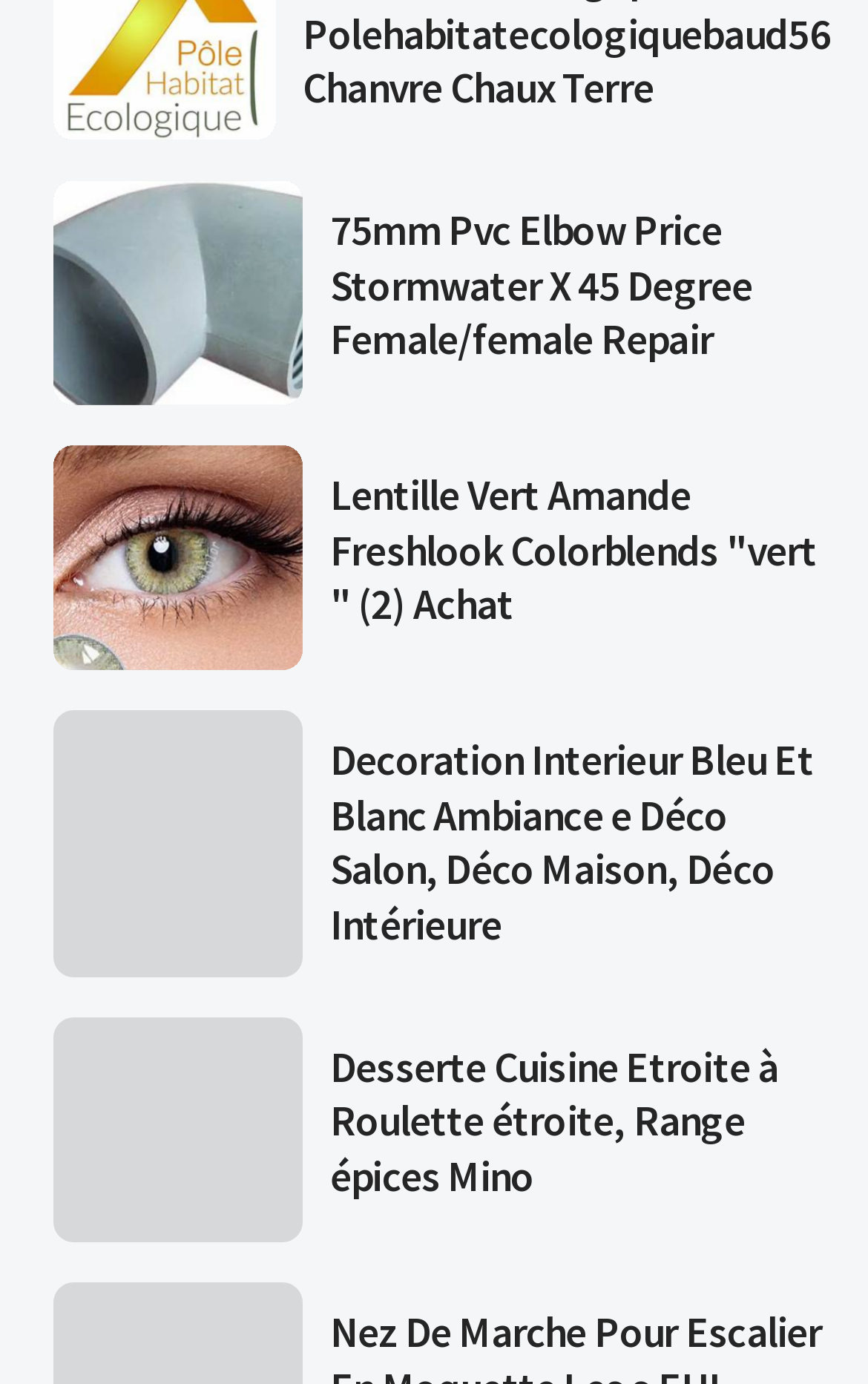What is the product shown in the third article?
Identify the answer in the screenshot and reply with a single word or phrase.

Materiaux Ecologique Baud Polehabitatecologiquebaud56 Chanvre Chaux Terre